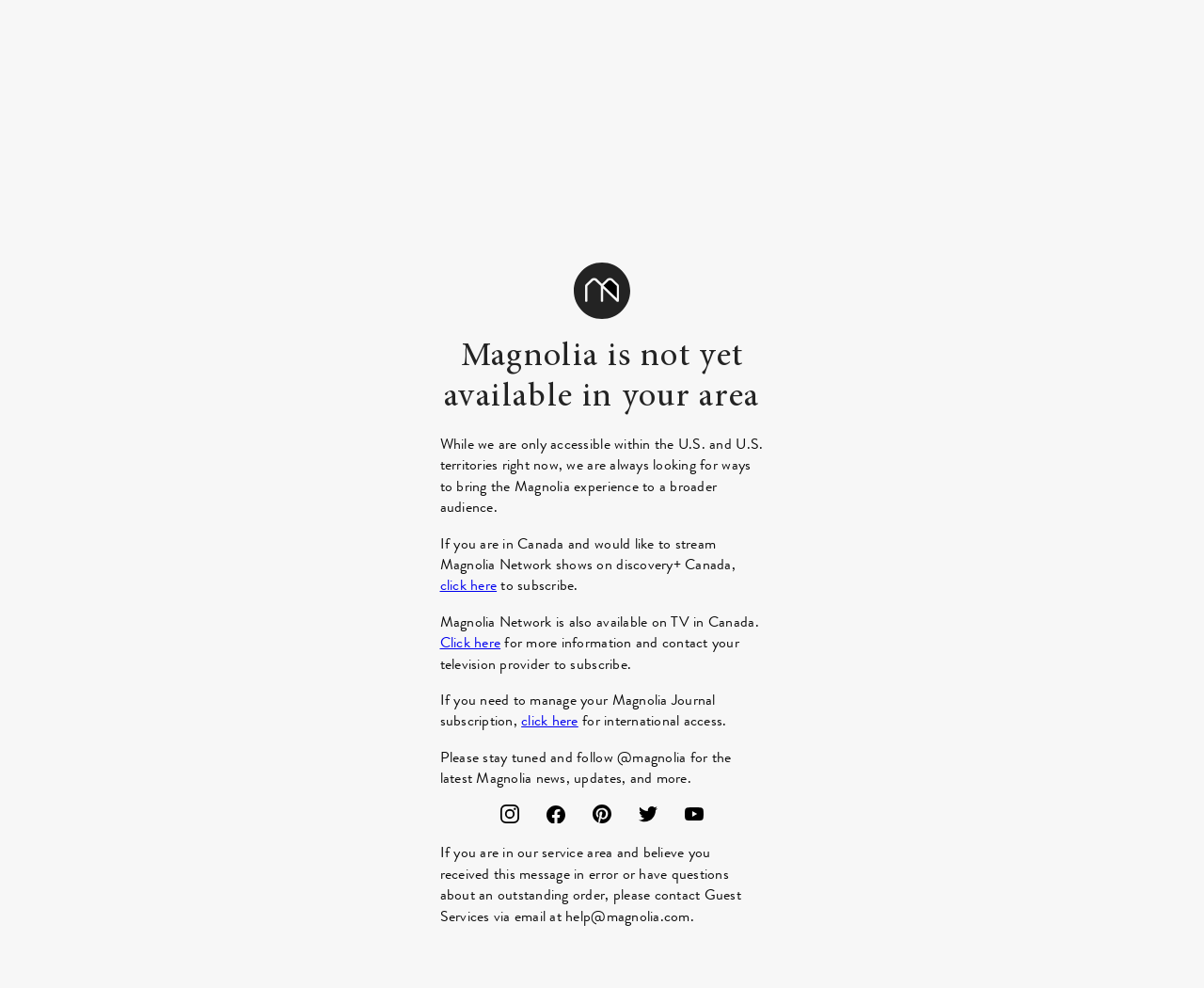How can I manage my Magnolia Journal subscription?
Please ensure your answer is as detailed and informative as possible.

The webpage provides a link that says 'click here' to manage Magnolia Journal subscription, which is located below the text 'If you need to manage your Magnolia Journal subscription'.